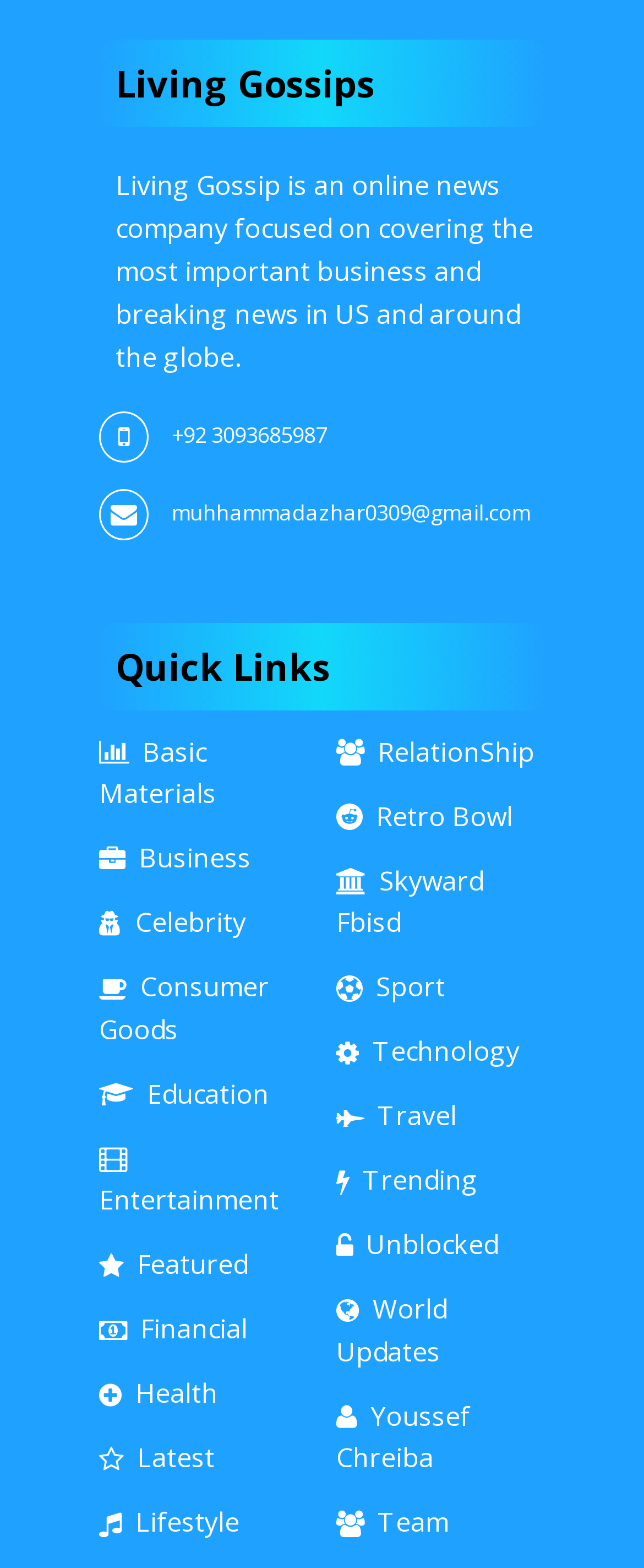Please determine the bounding box coordinates of the element's region to click for the following instruction: "View the 'Entertainment' section".

[0.154, 0.727, 0.433, 0.777]